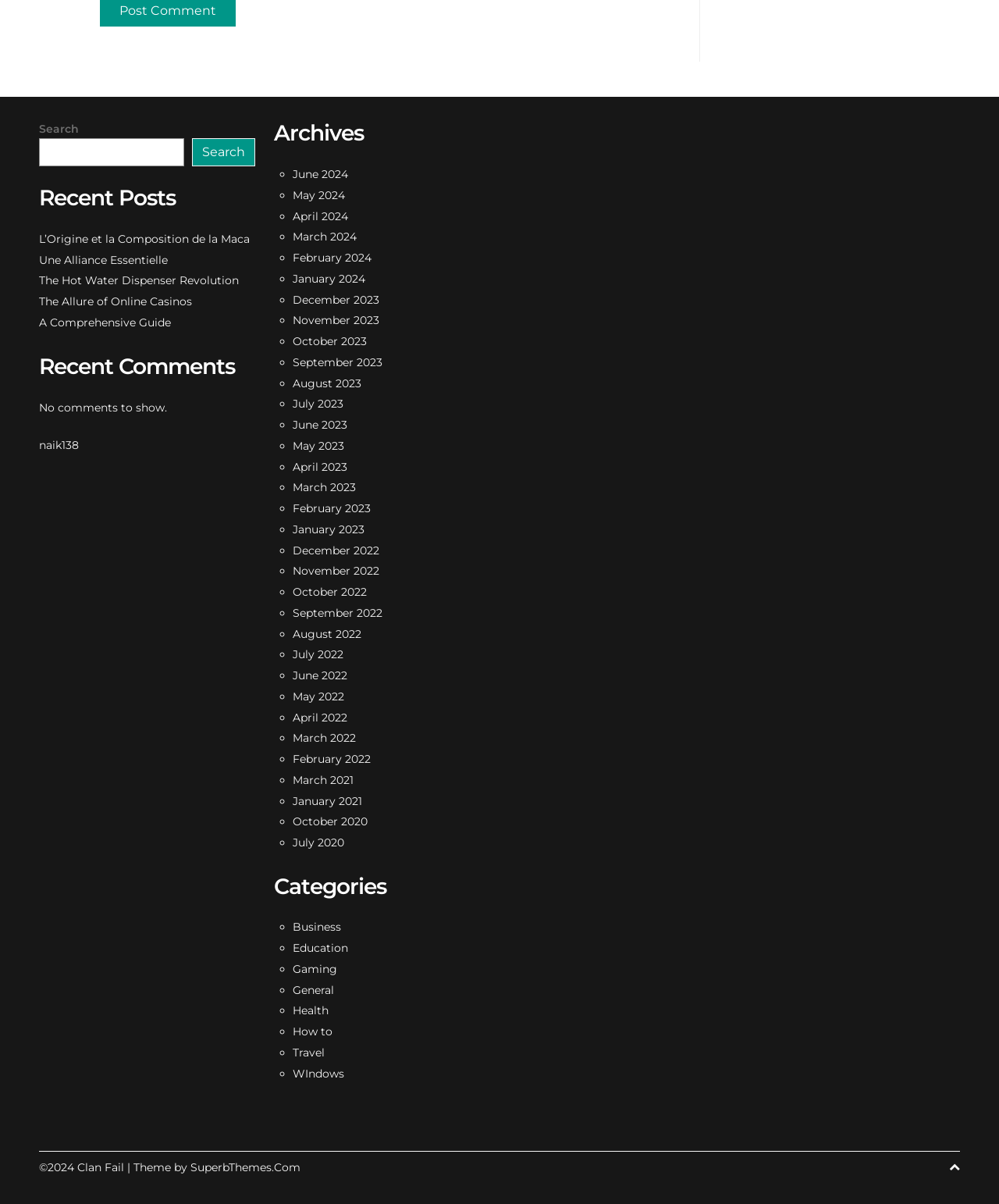Review the image closely and give a comprehensive answer to the question: What is the purpose of the 'Archives' section?

The 'Archives' section is located on the right-hand side of the webpage and provides a list of links to past posts organized by month and year. This feature allows users to access and read older posts that are no longer featured on the main webpage.